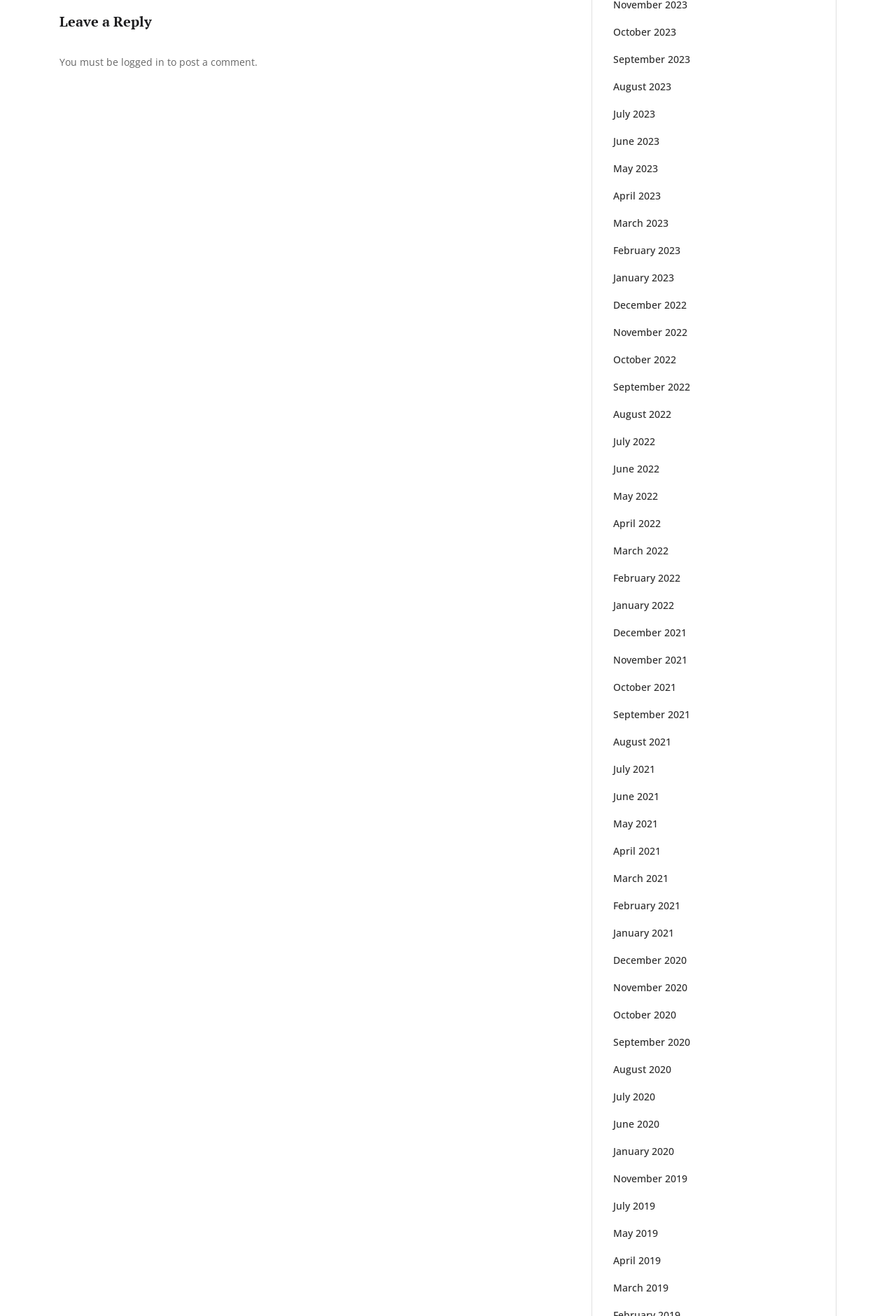Can you give a comprehensive explanation to the question given the content of the image?
What is the earliest month listed on this webpage?

The earliest month listed on this webpage is November 2019, which is indicated by the link 'November 2019' on the webpage.